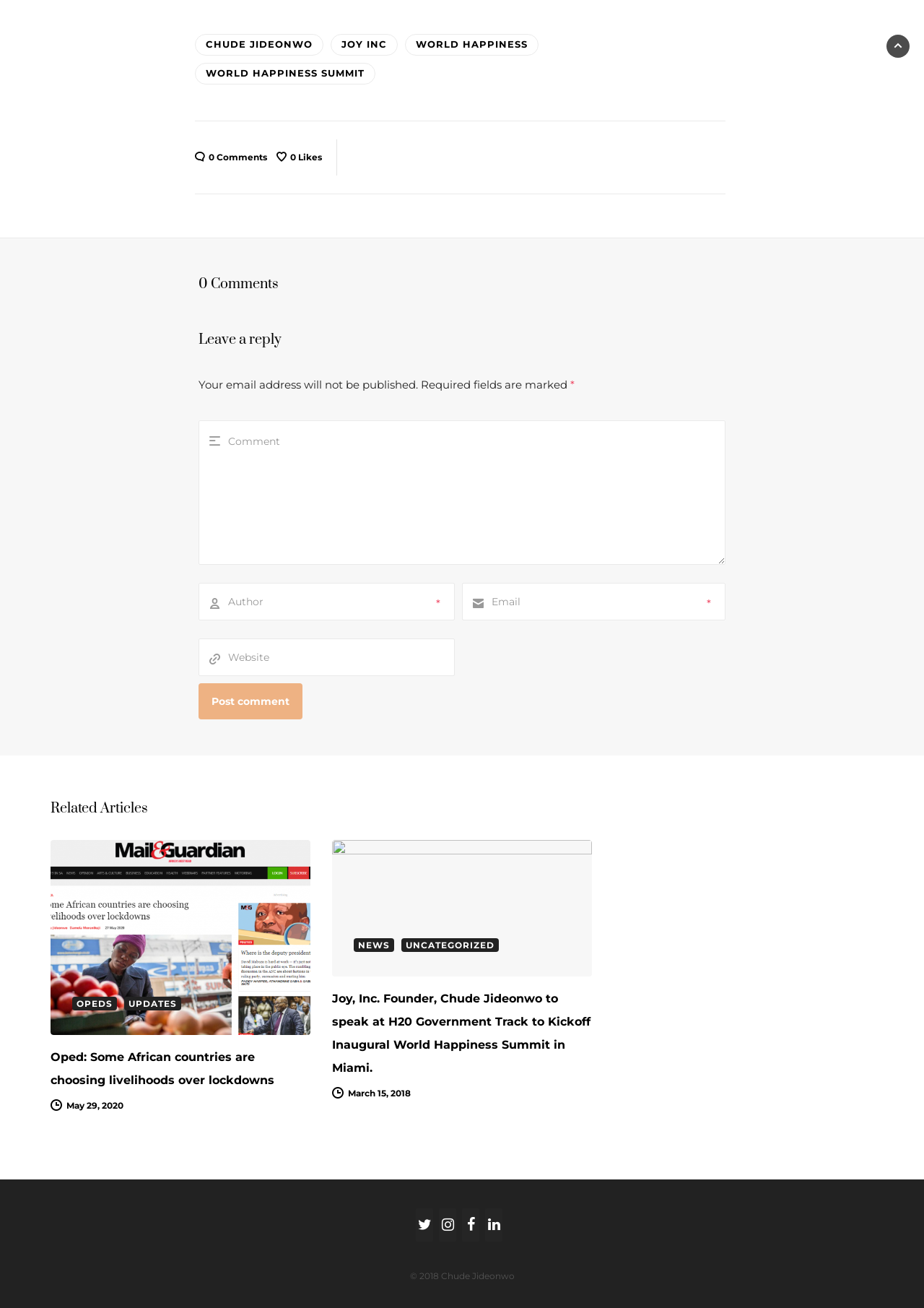Determine the bounding box of the UI component based on this description: "name="submit" value="Post comment"". The bounding box coordinates should be four float values between 0 and 1, i.e., [left, top, right, bottom].

[0.215, 0.522, 0.327, 0.55]